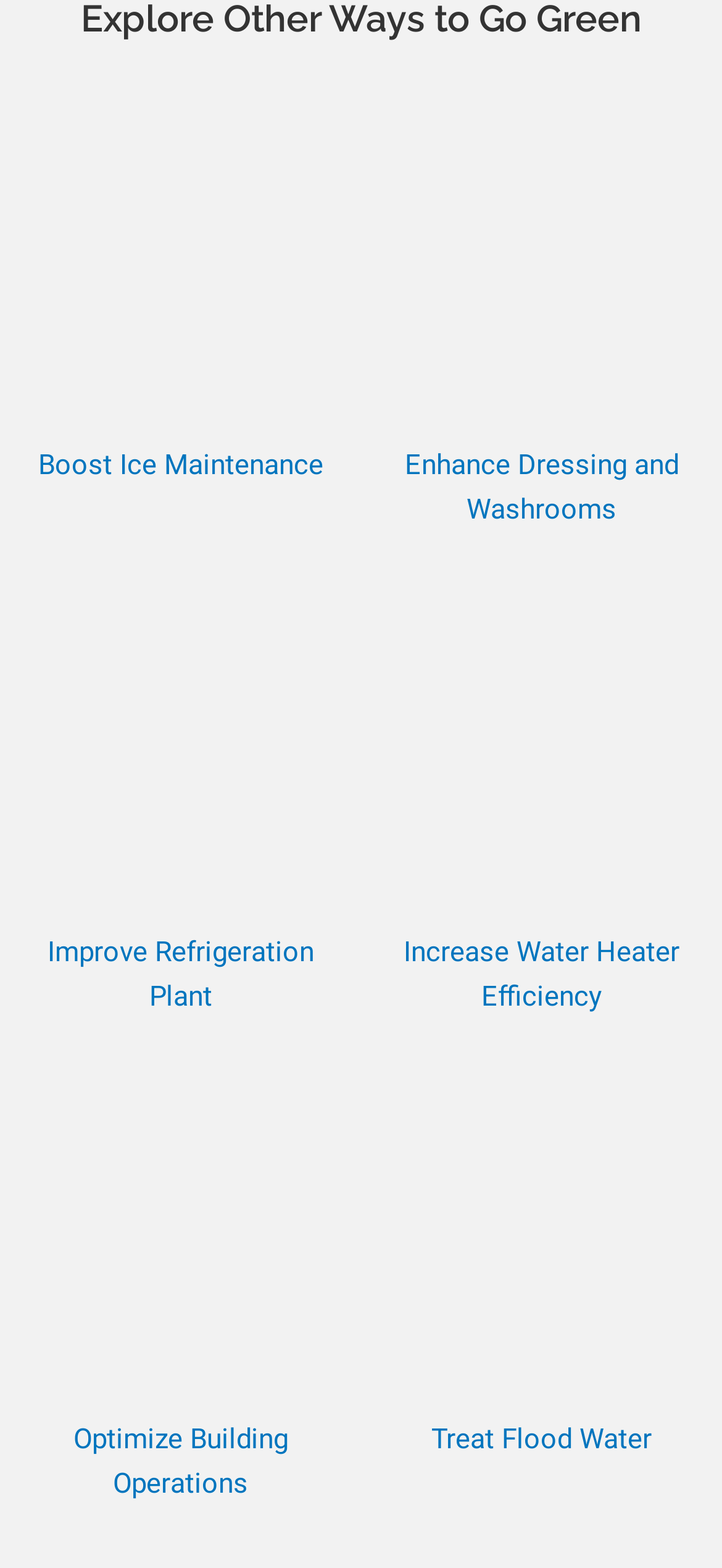Can you find the bounding box coordinates for the element to click on to achieve the instruction: "Access dressing rooms"?

[0.551, 0.075, 0.949, 0.259]